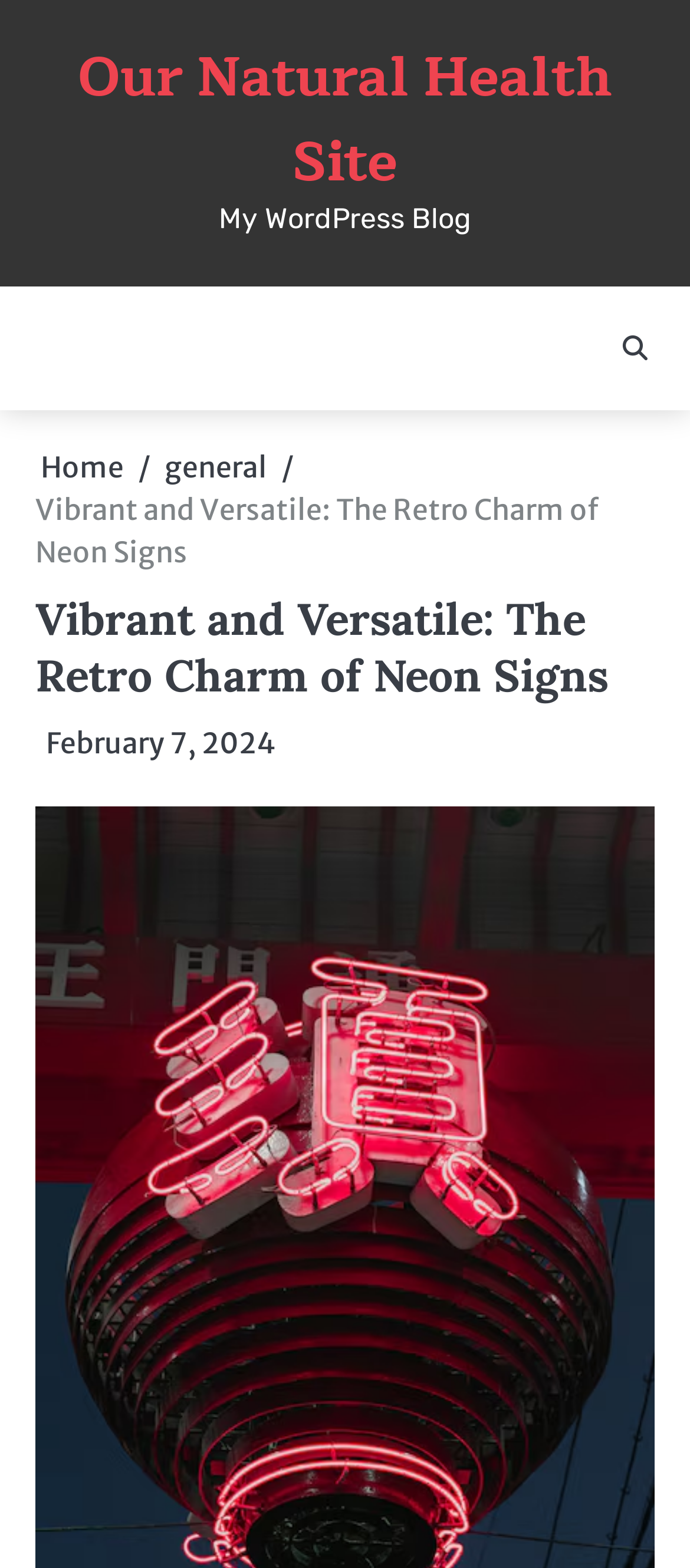What is the date of the article?
Answer briefly with a single word or phrase based on the image.

February 7, 2024